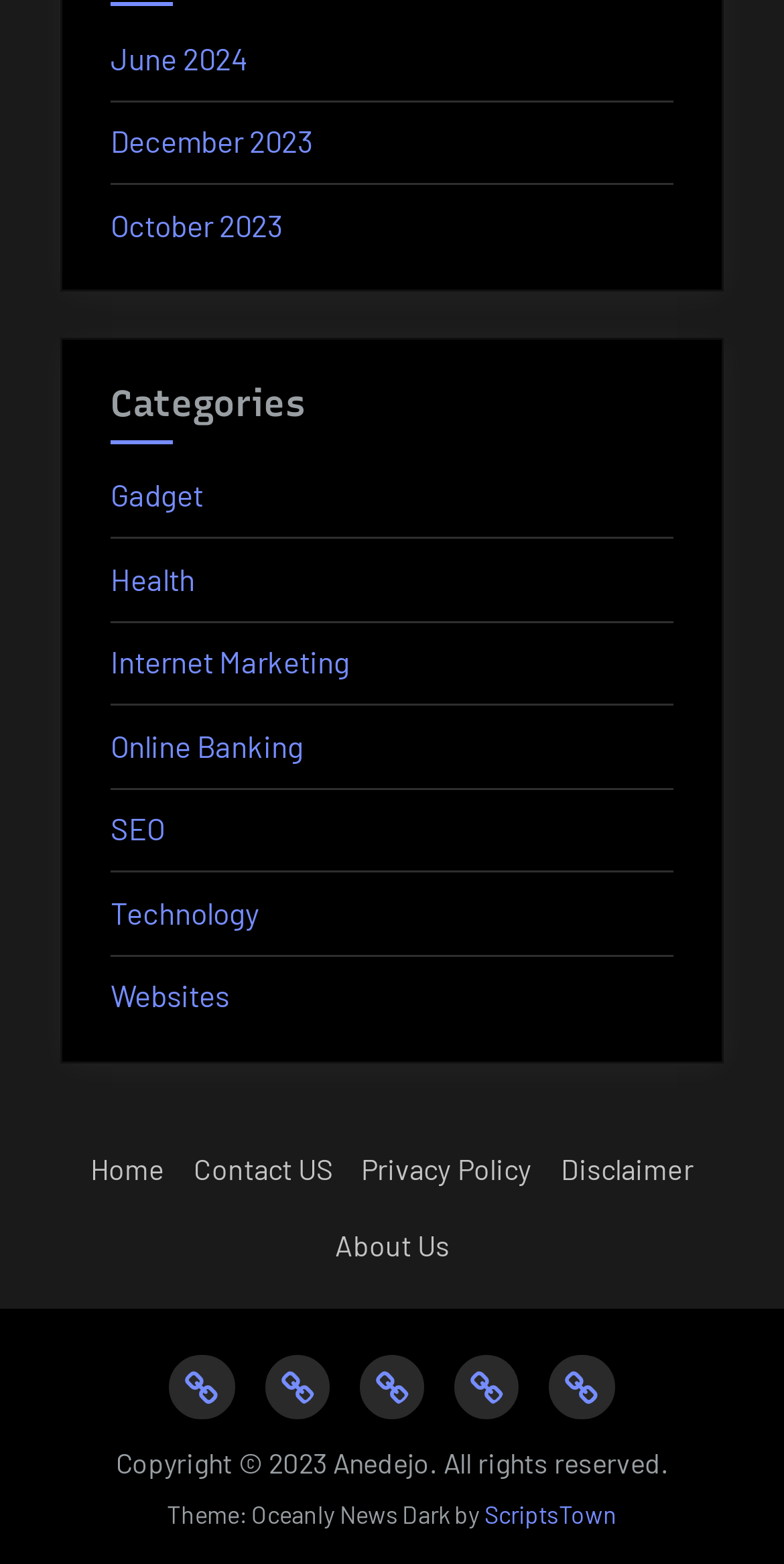How many footer links are there? Refer to the image and provide a one-word or short phrase answer.

5